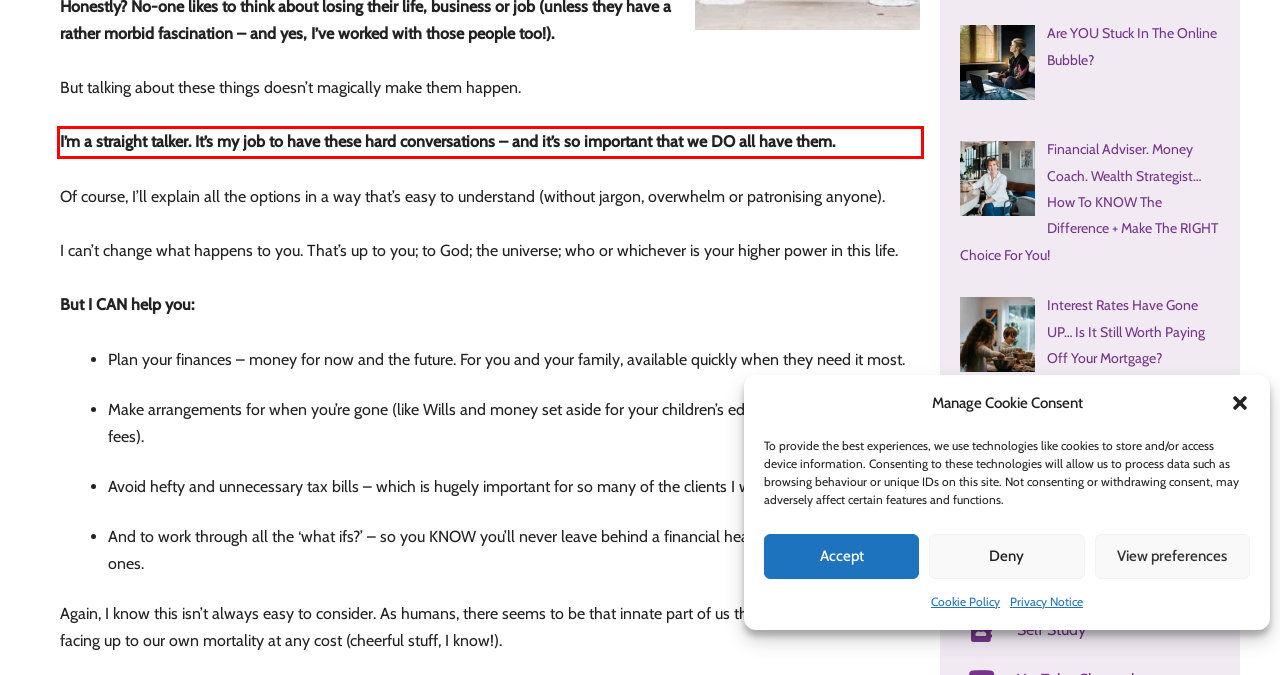Please take the screenshot of the webpage, find the red bounding box, and generate the text content that is within this red bounding box.

I’m a straight talker. It’s my job to have these hard conversations – and it’s so important that we DO all have them.